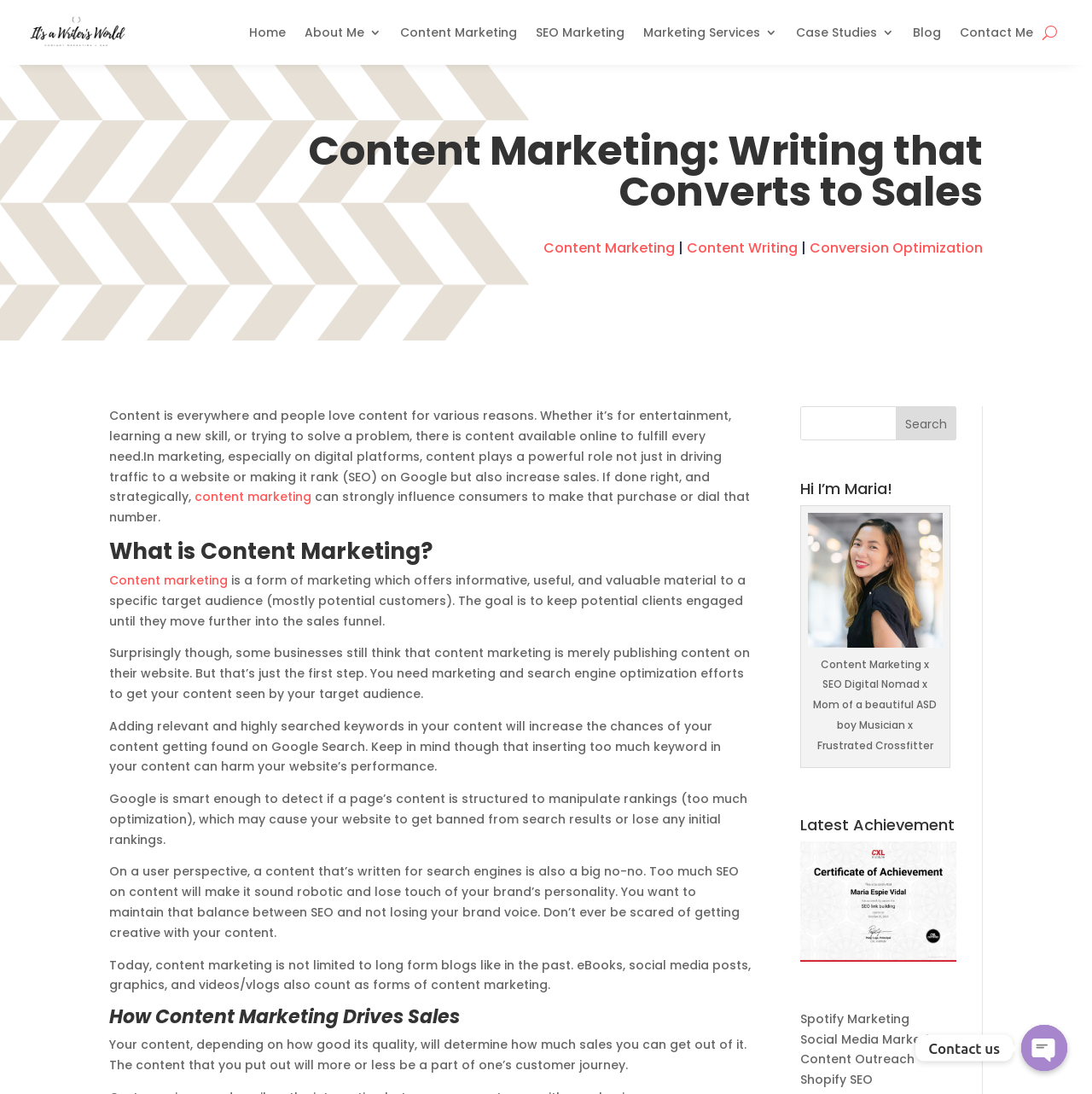Please find and report the bounding box coordinates of the element to click in order to perform the following action: "Search for something". The coordinates should be expressed as four float numbers between 0 and 1, in the format [left, top, right, bottom].

[0.733, 0.371, 0.876, 0.403]